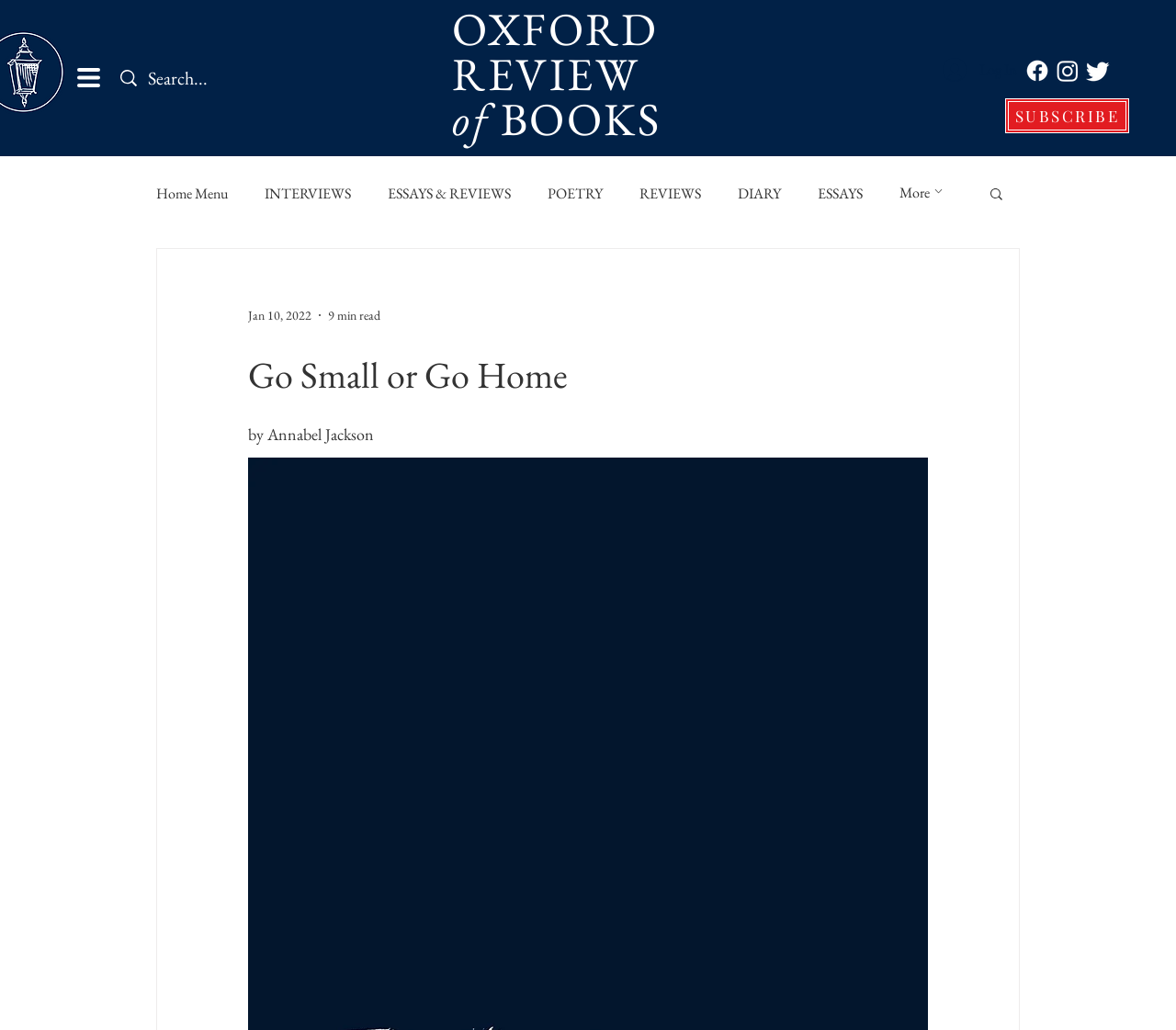Please find the bounding box coordinates of the section that needs to be clicked to achieve this instruction: "Visit the Facebook page".

[0.87, 0.055, 0.894, 0.082]